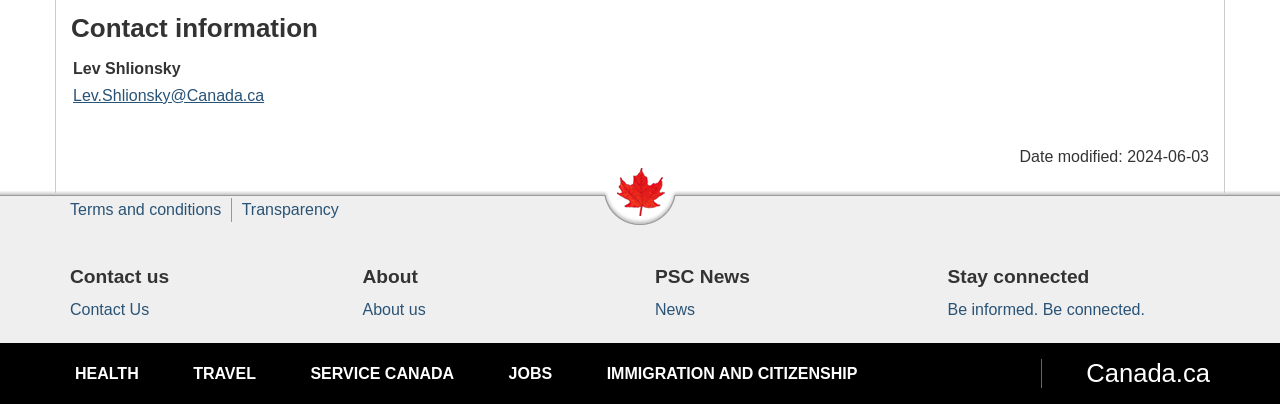Using floating point numbers between 0 and 1, provide the bounding box coordinates in the format (top-left x, top-left y, bottom-right x, bottom-right y). Locate the UI element described here: Terms and conditions

[0.055, 0.496, 0.173, 0.538]